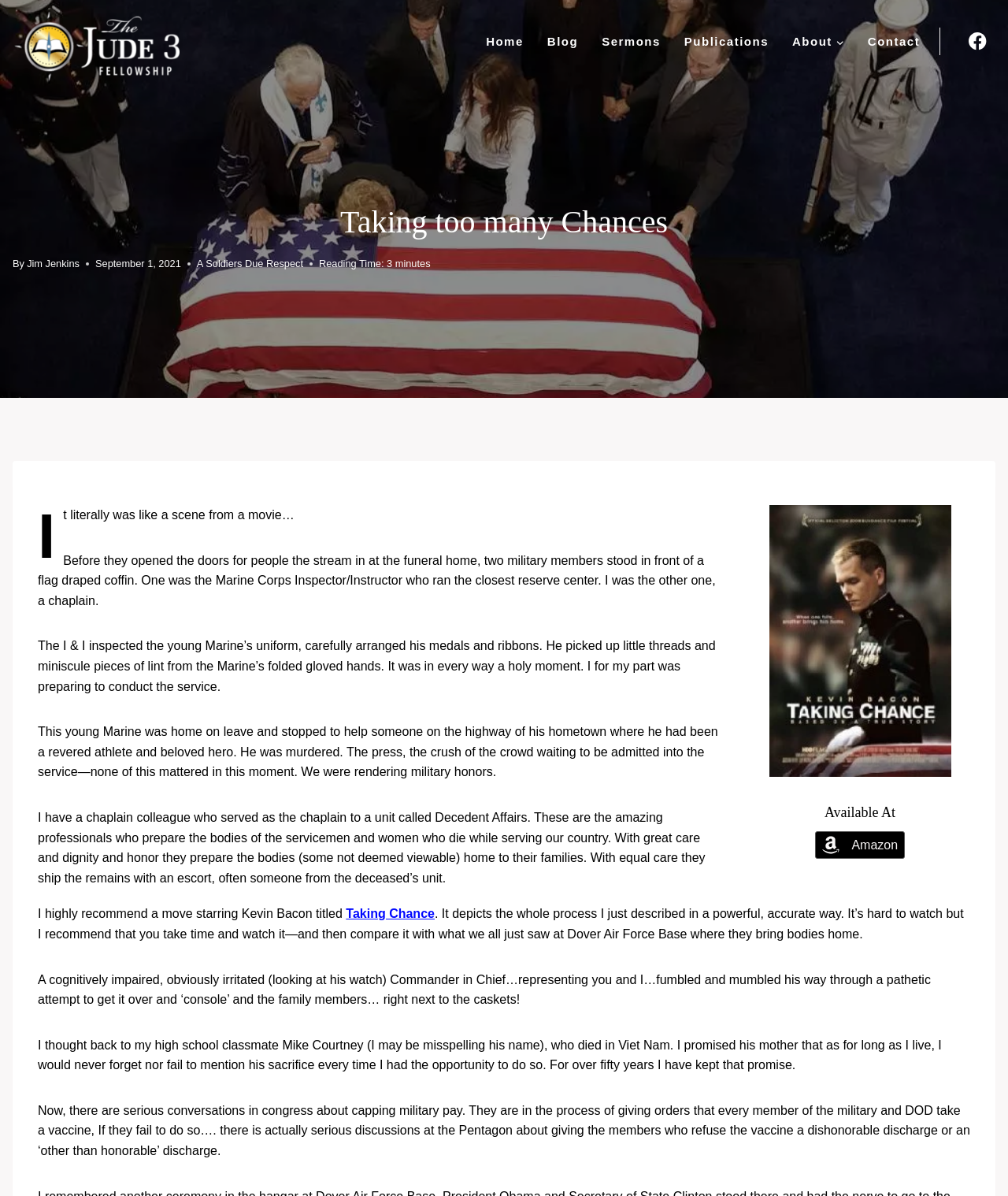What is the reading time of the article?
Provide a detailed and extensive answer to the question.

I found the answer by looking at the static text element with the content 'Reading Time:' and the adjacent static text element with the content '3', which suggests that the reading time of the article is 3 minutes.